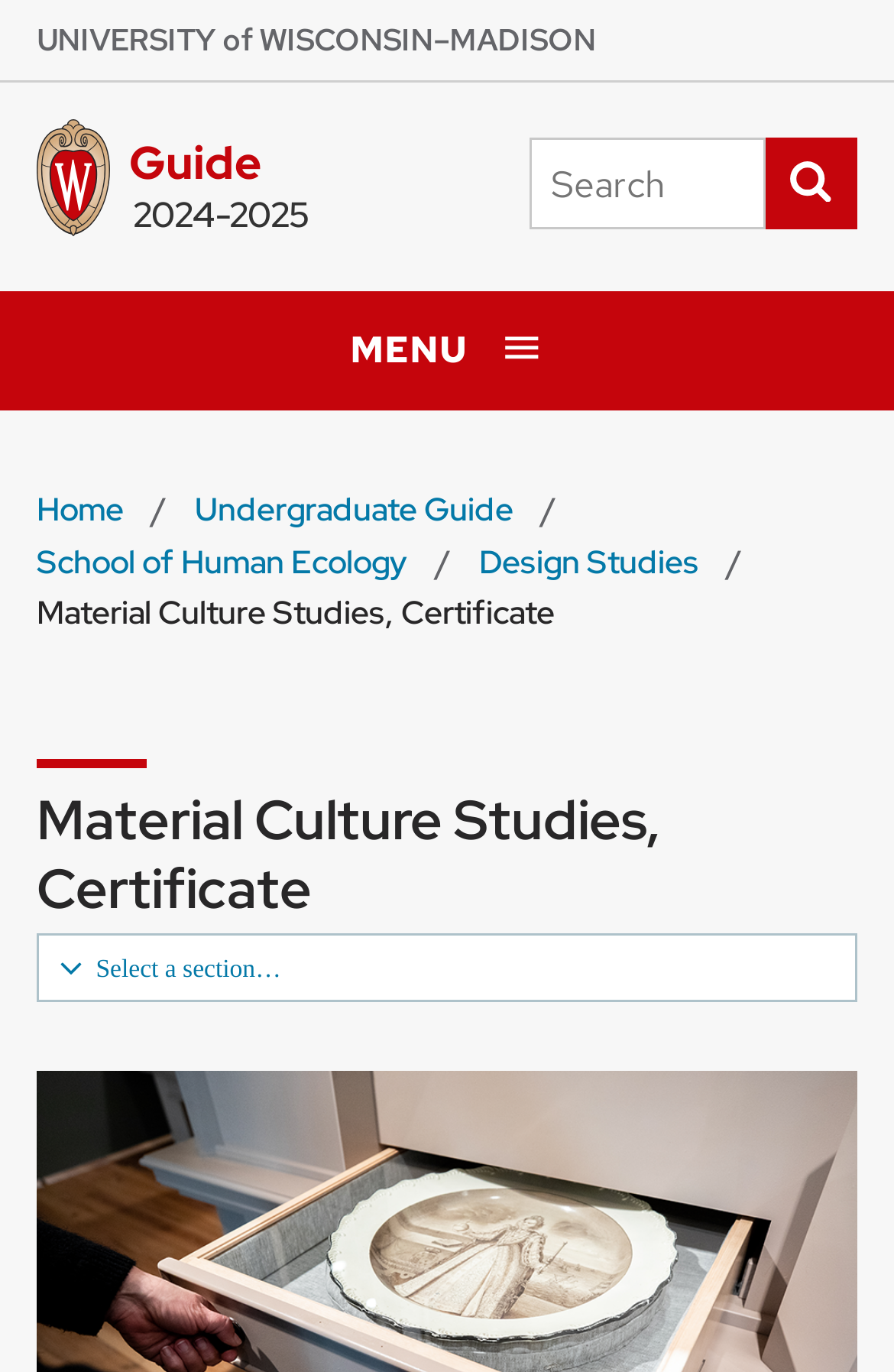Please answer the following question using a single word or phrase: 
What is the purpose of the textbox at the top right corner?

Search this site